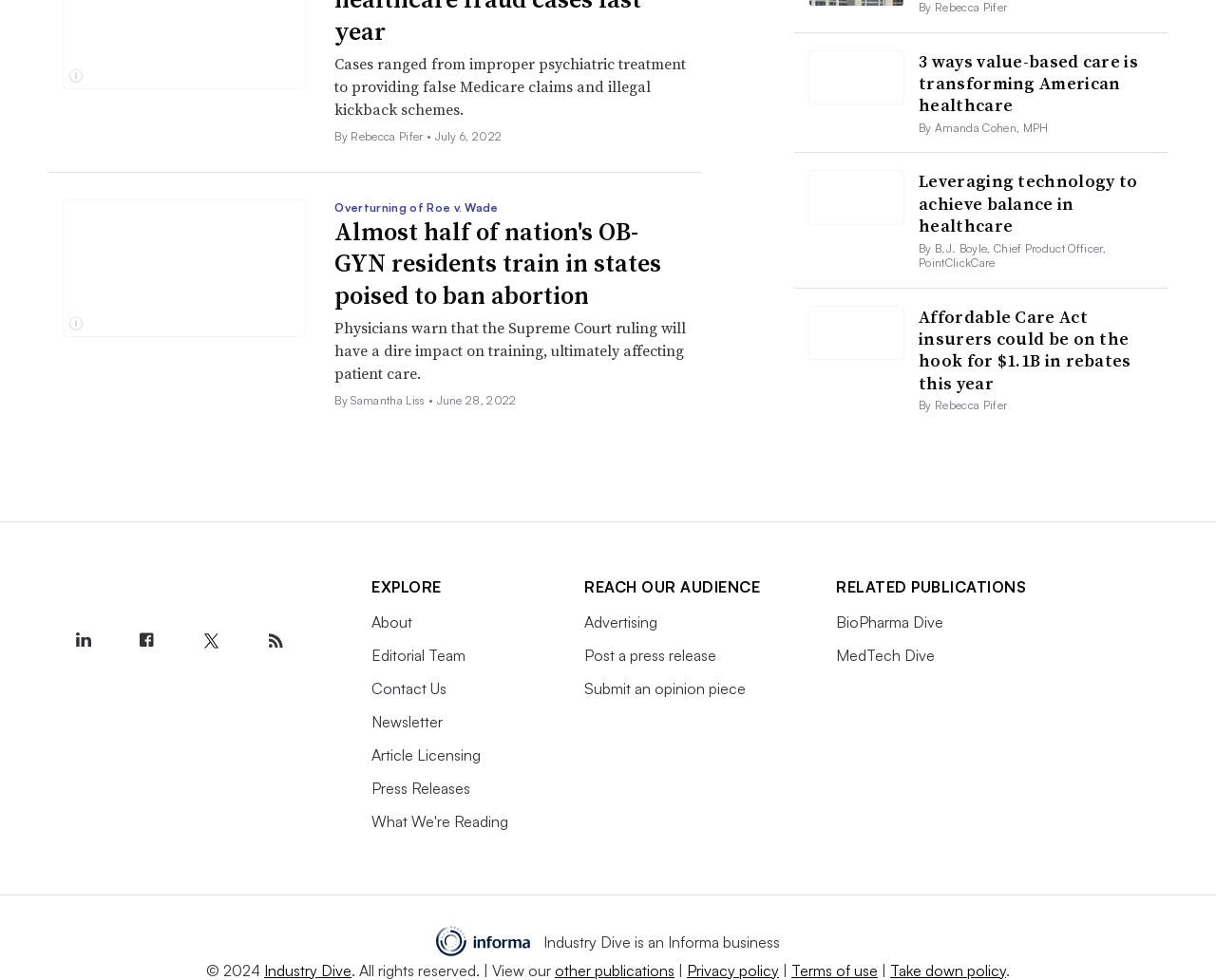What is the date of the article about the Supreme Court ruling?
Based on the visual information, provide a detailed and comprehensive answer.

I found the article about the Supreme Court ruling and its impact on OB-GYN residents, and the date mentioned below the title is June 28, 2022.